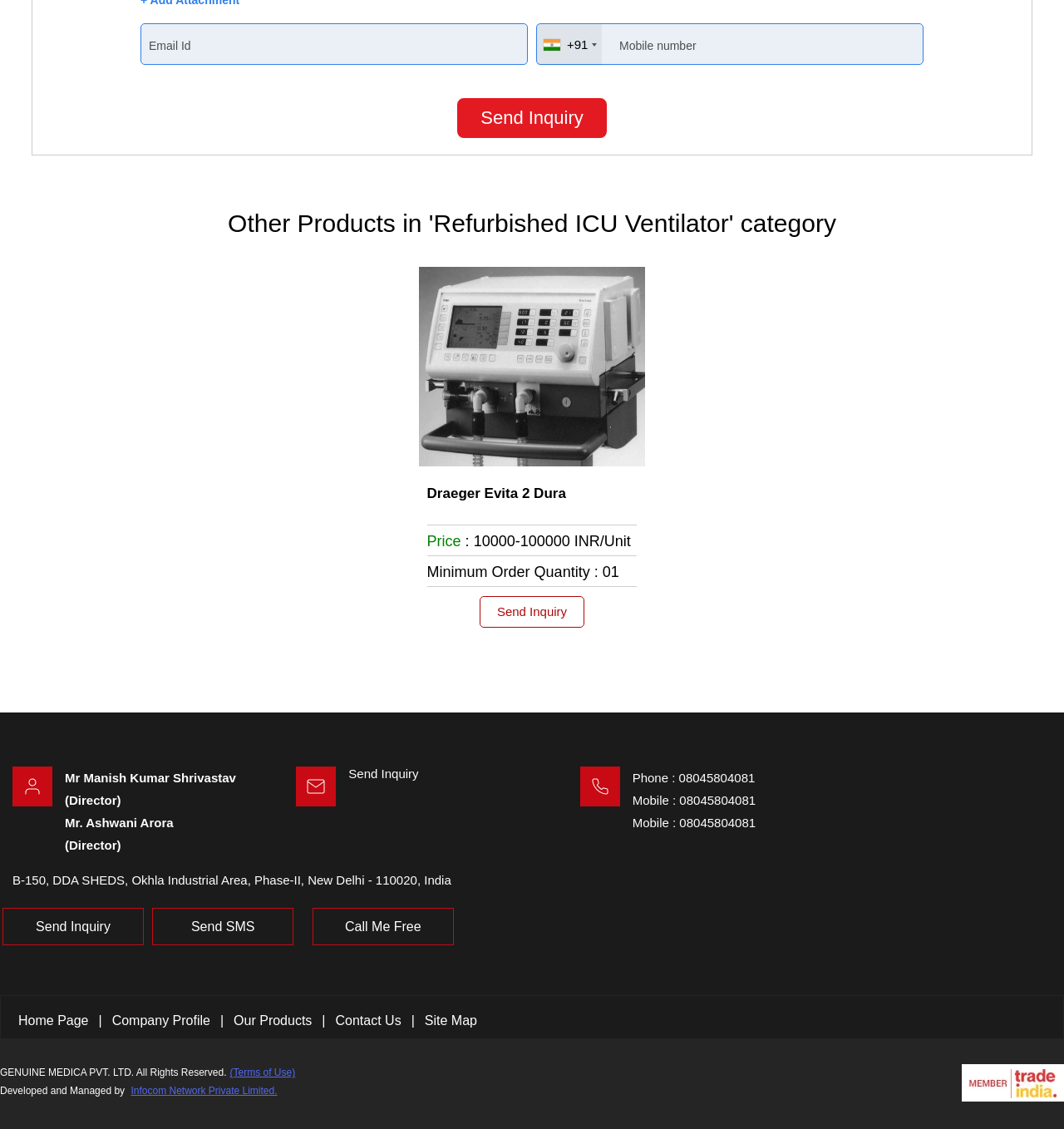Respond to the question below with a concise word or phrase:
What is the phone number of the company?

08045804081